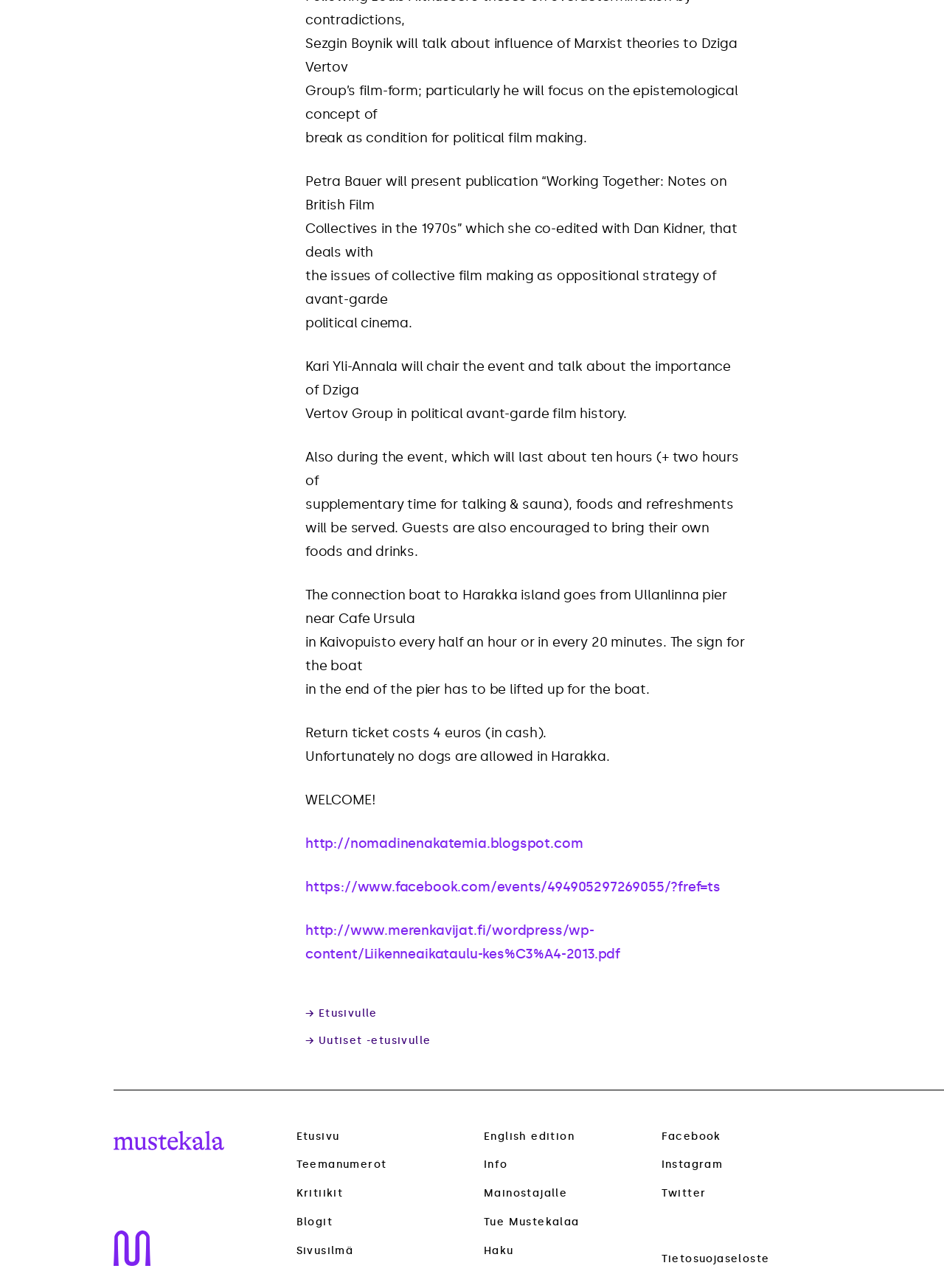What is the cost of a return ticket to Harakka island?
Refer to the image and provide a detailed answer to the question.

The answer can be found in the StaticText element that states 'Return ticket costs 4 euros (in cash)'.